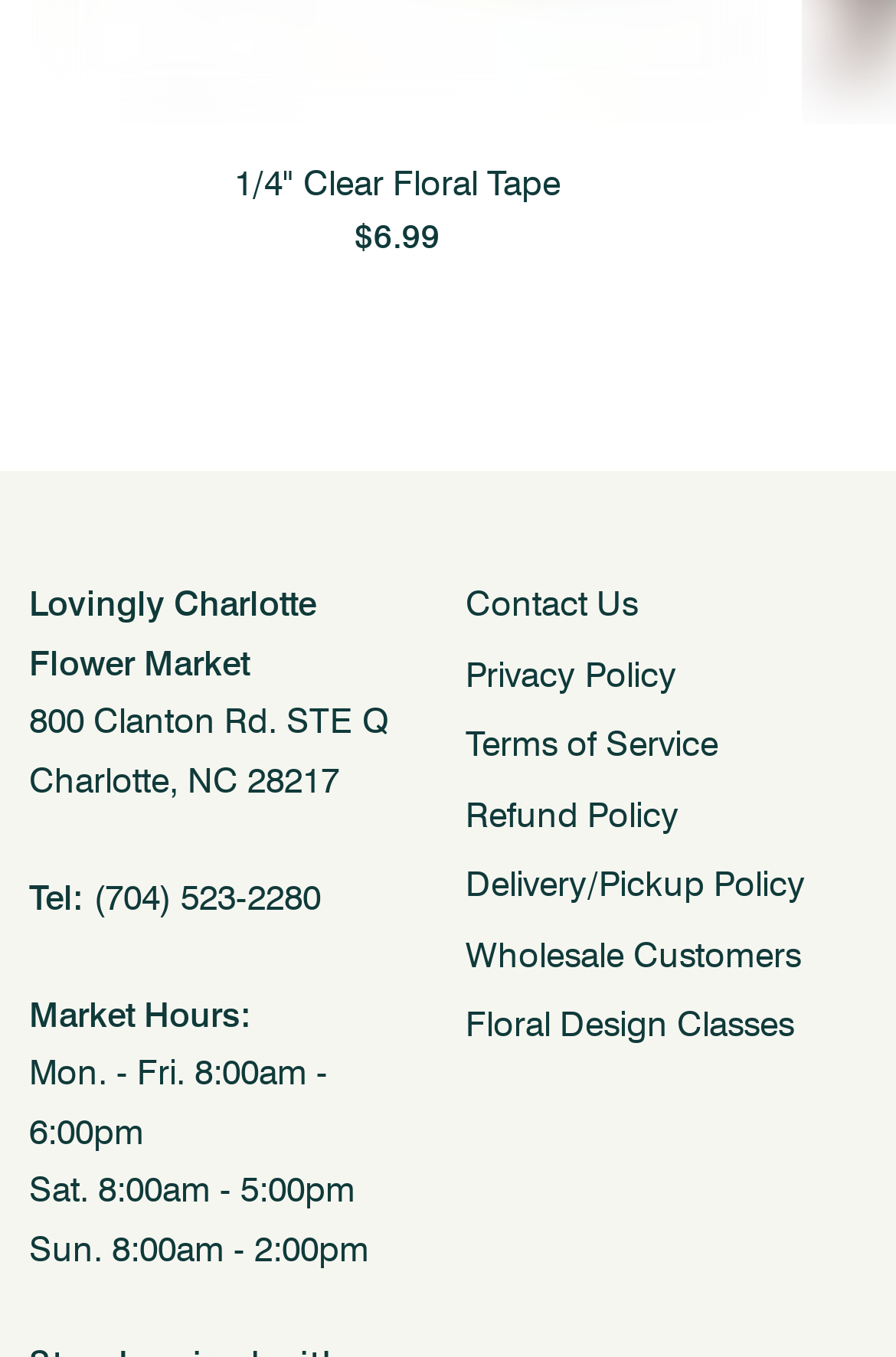Review the image closely and give a comprehensive answer to the question: What are the market hours on Sundays?

The market hours on Sundays are mentioned as 8:00am - 2:00pm, which is displayed under the 'Market Hours' section.